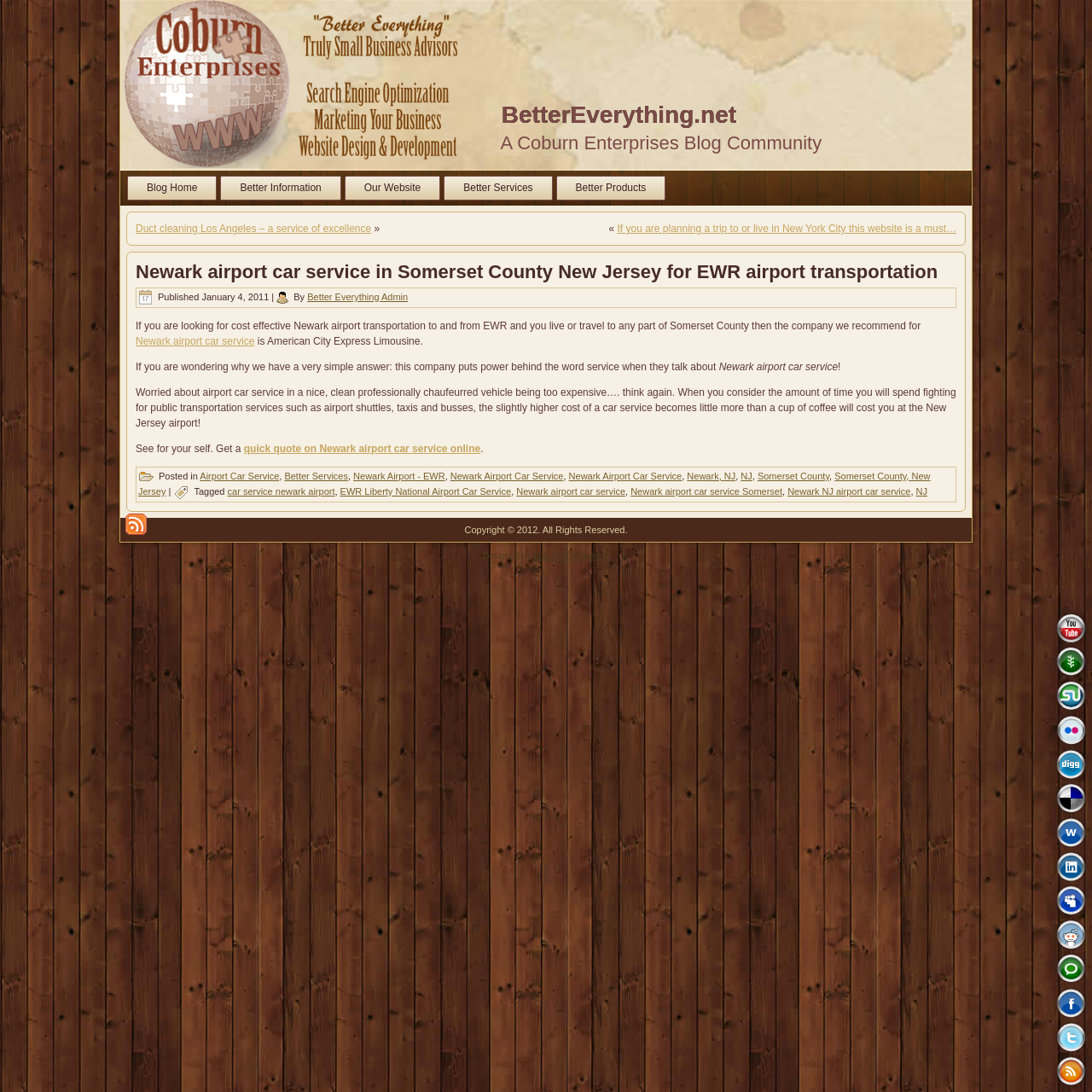Generate a detailed explanation of the webpage's features and information.

This webpage is about Newark airport car service in Somerset County, New Jersey, specifically discussing EWR airport transportation. At the top right corner, there are several social media buttons, including Rss Feed, Tweeter, Facebook, and more. Below these buttons, there is a header section with a link to "BetterEverything.net" and a static text "A Coburn Enterprises Blog Community". 

On the left side, there is a navigation menu with links to "Blog Home", "Better Information", "Our Website", "Better Services", and "Better Products". 

The main content area is divided into two sections. The top section has two articles, one with a link to "Duct cleaning Los Angeles – a service of excellence" and another with a link to a website about New York City. 

The second section has a heading "Newark airport car service in Somerset County New Jersey for EWR airport transportation" and a brief article discussing the benefits of using a car service for airport transportation. The article recommends a company called American City Express Limousine for Newark airport car service. There are also links to get a quick quote online and several tags related to Newark airport car service. 

At the bottom of the page, there is a copyright notice and a link to the designer of the website, Coburn Enterprises.